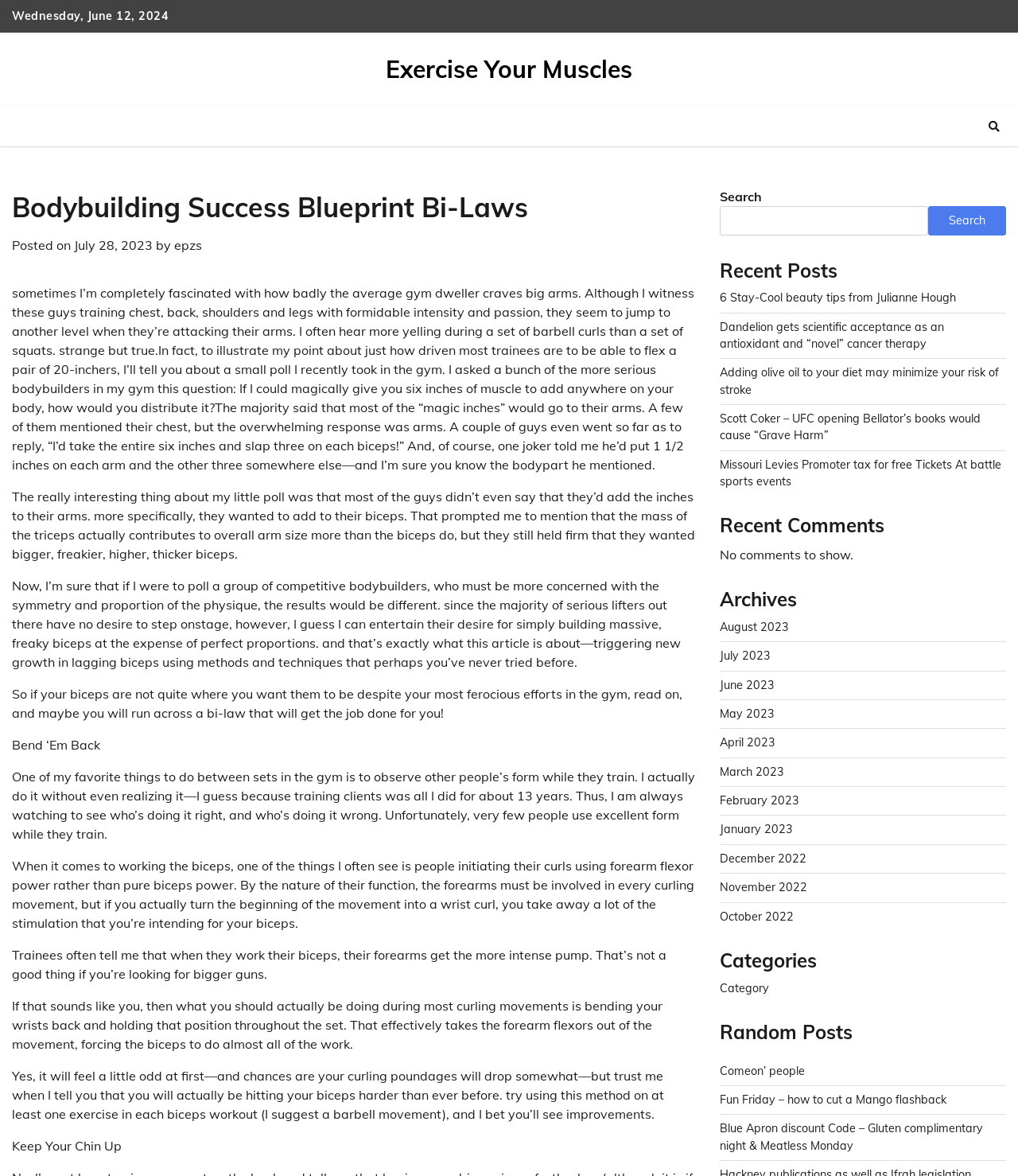Give a detailed explanation of the elements present on the webpage.

This webpage is about bodybuilding and exercise, specifically focusing on building bigger biceps. At the top of the page, there is a header with the title "Bodybuilding Success Blueprint Bi-Laws – Exercise Your Muscles" and a link to "Exercise Your Muscles" next to it. Below the header, there is a section with the date "Wednesday, June 12, 2024" and a link to "July 28, 2023" with the author's name "epzs".

The main content of the page is an article about building bigger biceps, with several paragraphs of text discussing the importance of targeting the biceps and triceps, and providing tips on how to do so effectively. The article is divided into sections with headings such as "Bend 'Em Back" and "Keep Your Chin Up", and includes advice on proper form and technique for curling exercises.

To the right of the main content, there is a sidebar with several sections, including "Recent Posts", "Recent Comments", "Archives", "Categories", and "Random Posts". The "Recent Posts" section lists several links to other articles, including "6 Stay-Cool beauty tips from Julianne Hough" and "Dandelion gets scientific acceptance as an antioxidant and “novel” cancer therapy". The "Archives" section lists links to articles from previous months, from August 2023 to October 2022. The "Categories" section has a single link to a category page, and the "Random Posts" section lists three links to random articles.

At the top right corner of the page, there is a search bar with a magnifying glass icon and a button that says "Search".